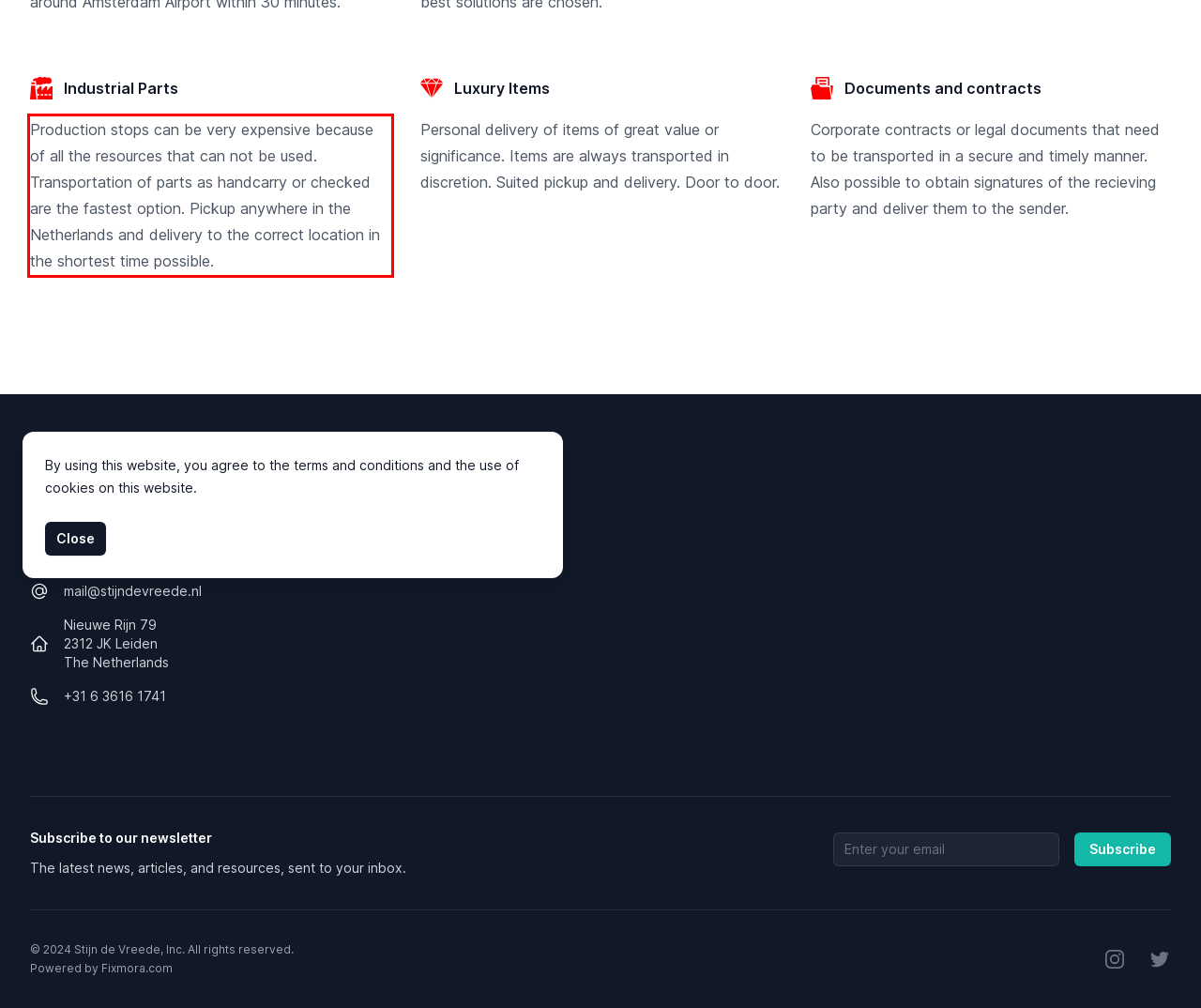Given a screenshot of a webpage with a red bounding box, please identify and retrieve the text inside the red rectangle.

Production stops can be very expensive because of all the resources that can not be used. Transportation of parts as handcarry or checked are the fastest option. Pickup anywhere in the Netherlands and delivery to the correct location in the shortest time possible.